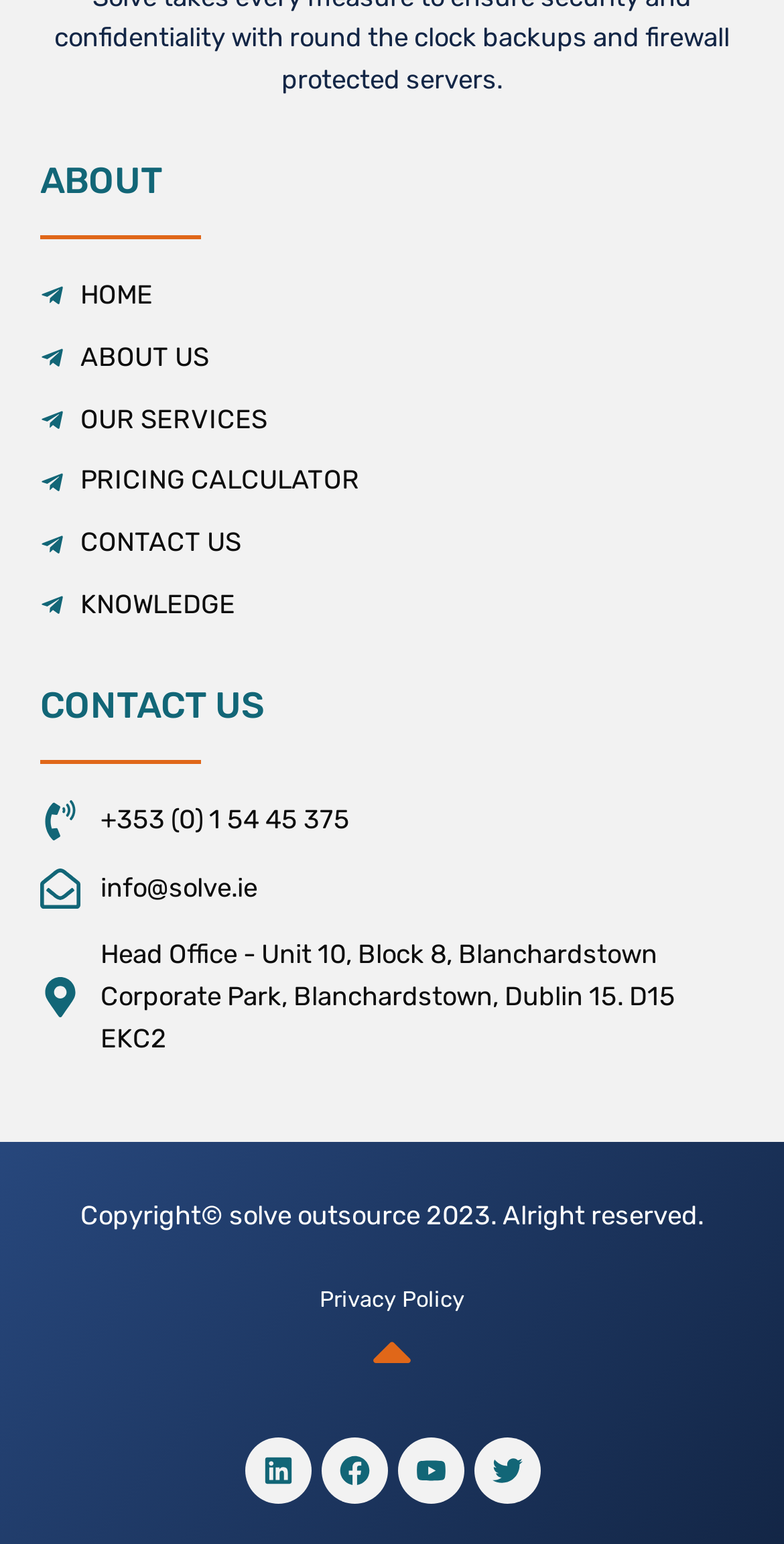Answer the following query with a single word or phrase:
What is the email address of the company?

info@solve.ie